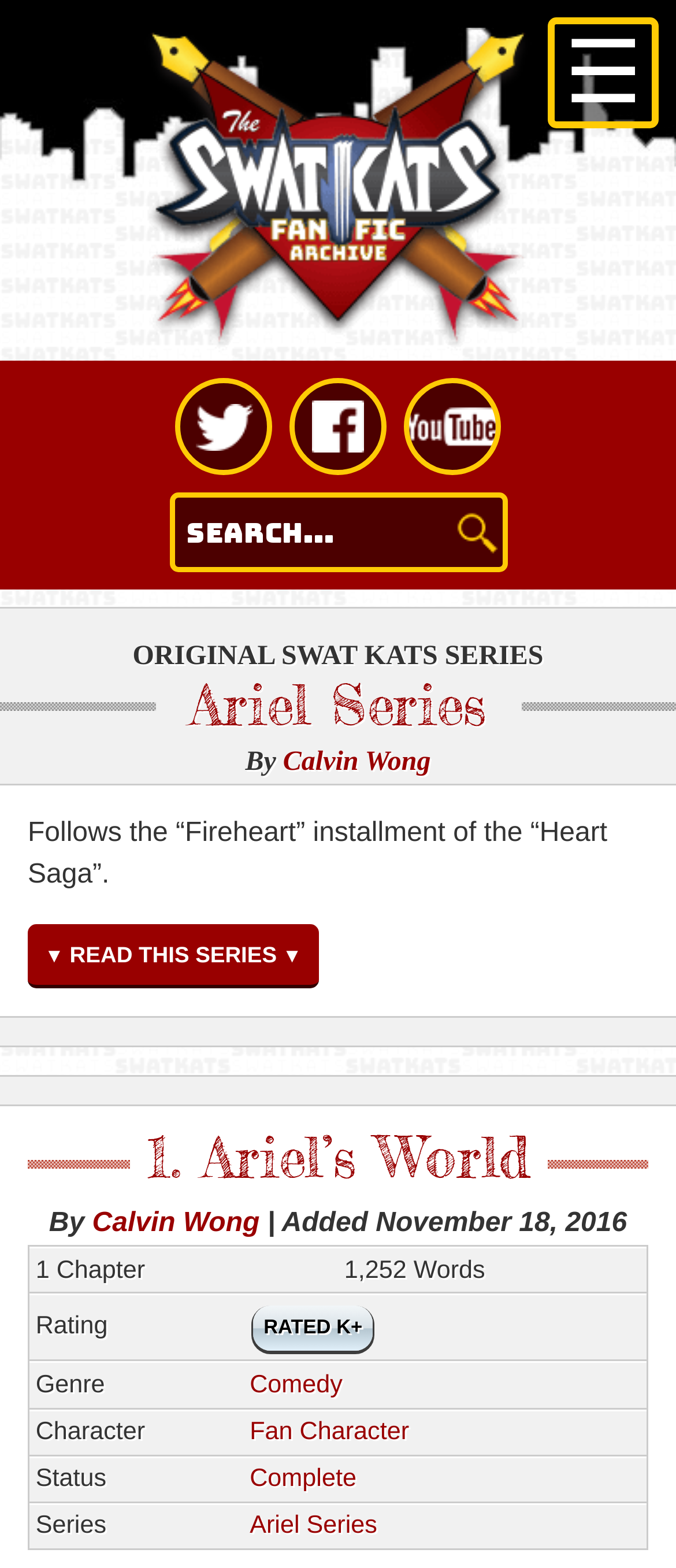Can you specify the bounding box coordinates for the region that should be clicked to fulfill this instruction: "Click on the 'Log in' link".

None